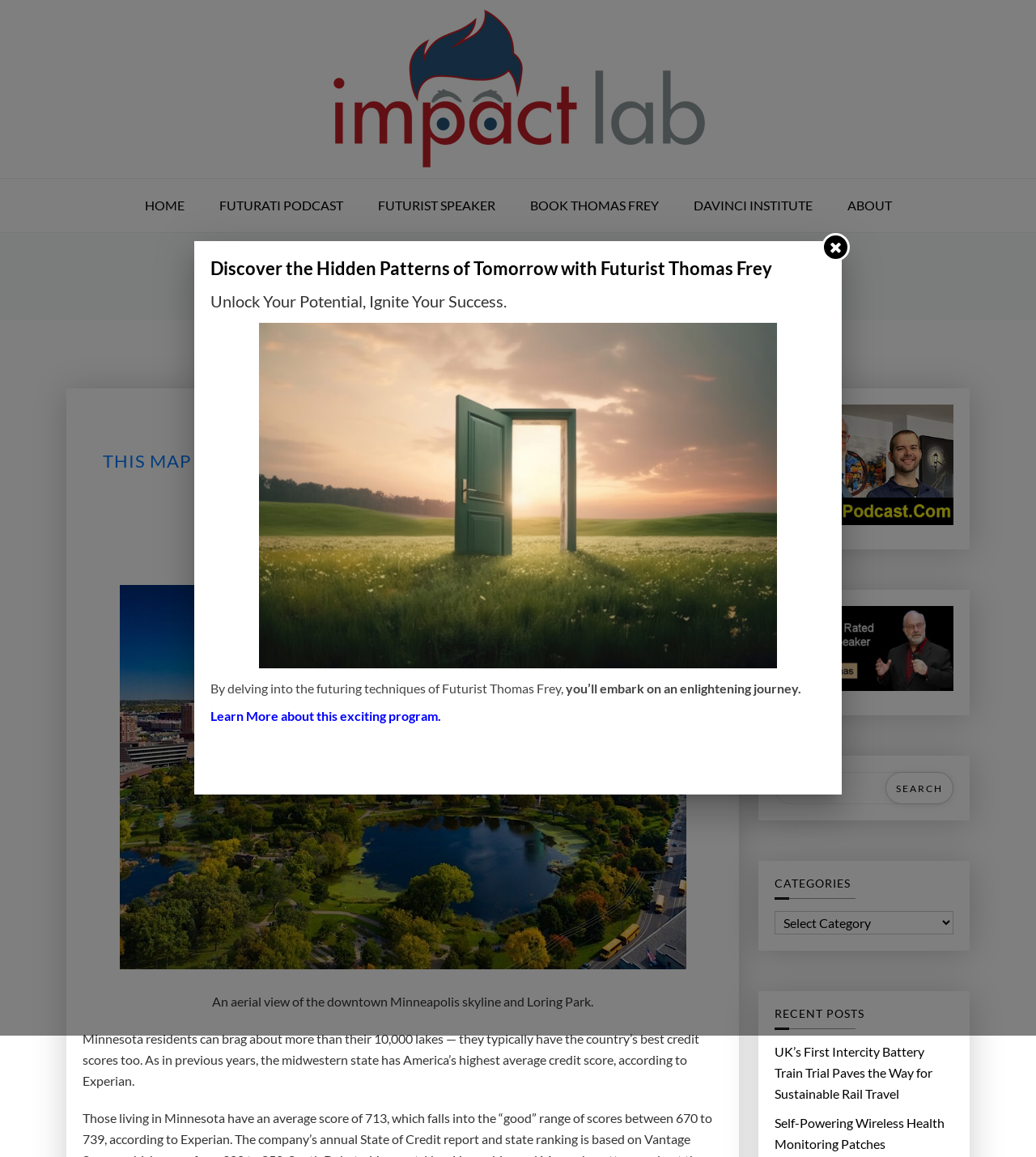Extract the bounding box coordinates of the UI element described by: "The Finance Statement". The coordinates should include four float numbers ranging from 0 to 1, e.g., [left, top, right, bottom].

None